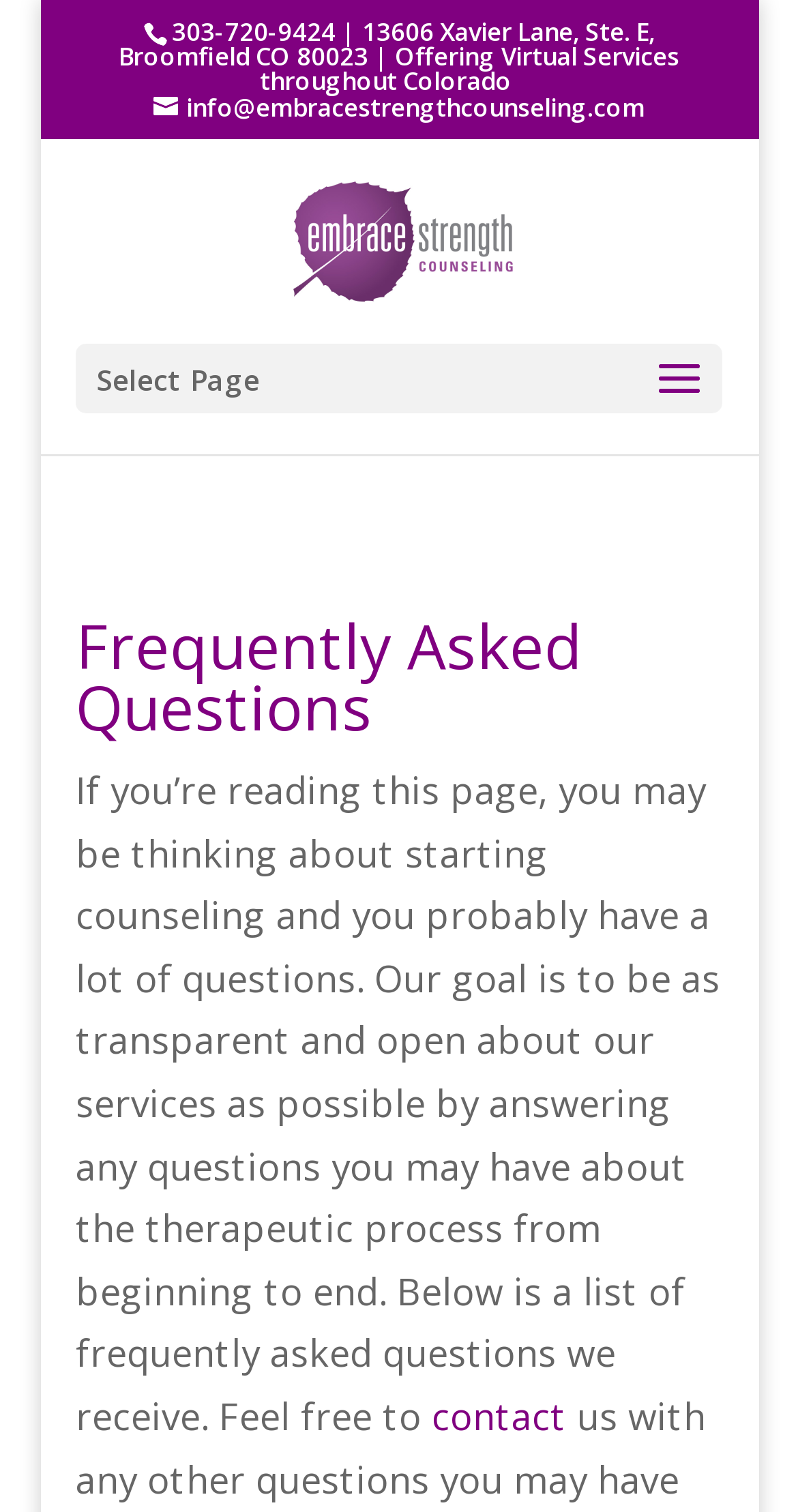Identify the bounding box of the UI component described as: "contact".

[0.541, 0.92, 0.71, 0.953]